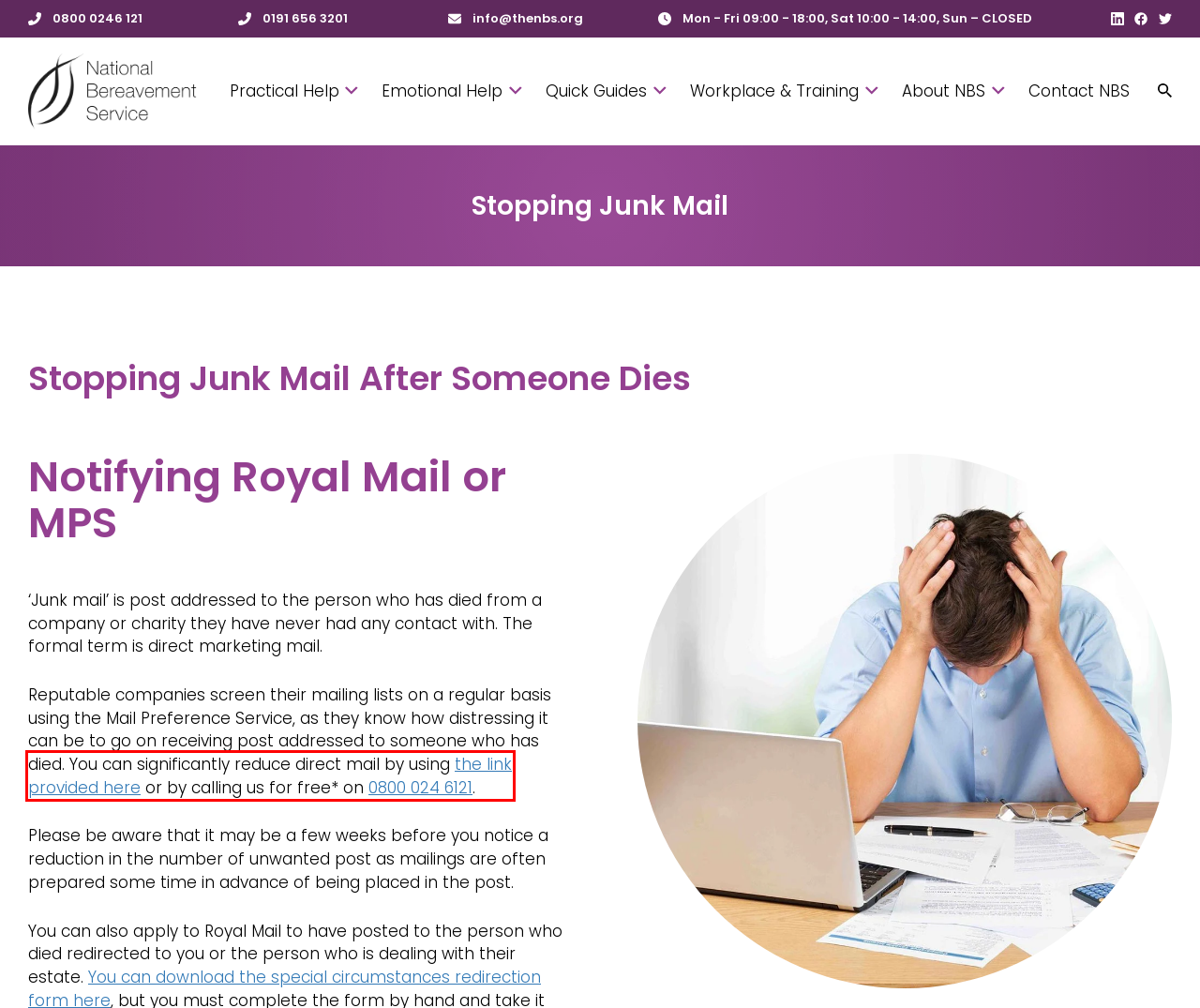Inspect the screenshot of a webpage with a red rectangle bounding box. Identify the webpage description that best corresponds to the new webpage after clicking the element inside the bounding box. Here are the candidates:
A. Terms & Conditions - NBS
B. Quick Guides - NBS
C. Contact us: - NBS
D. Editorial Policy - NBS
E. More - NBS
F. Registration | MPS Online
G. Emotional Support - NBS
H. Privacy Policy - NBS

F